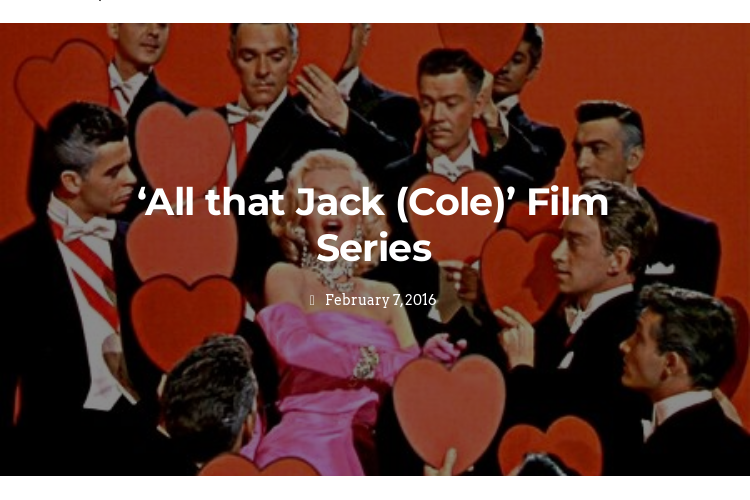Where was the film retrospective presented?
Answer the question with a single word or phrase, referring to the image.

Museum of Modern Art